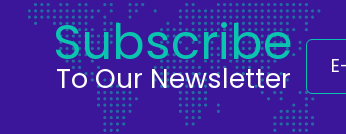Generate a detailed caption for the image.

The image features a vibrant and engaging subscription prompt encouraging users to join the newsletter. The text reads "Subscribe" in a bold, eye-catching font, inviting readers to take action. Below this, it states "To Our Newsletter," reinforcing the purpose of the prompt. The backdrop is a rich purple, adorned with stylized dotted world map outlines, enhancing the global aspect of the newsletter's reach. An empty text box for entering an email address is situated to the right, paired with a distinct "SUBMIT" button, making it easy for users to engage and subscribe to updates. This design suggests a modern and accessible approach to communication, inviting users to stay informed about developments relevant to the CatchProbe platform.